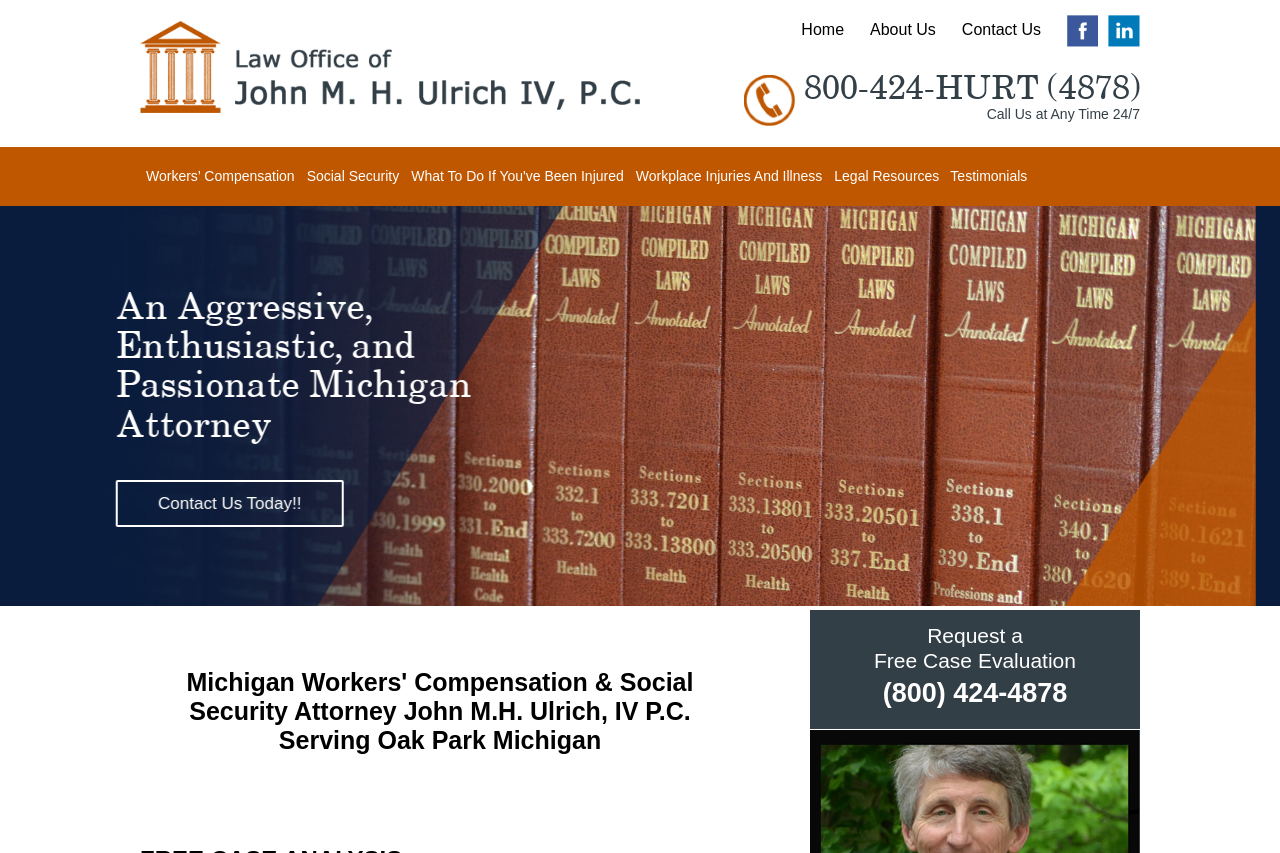What is the focus of the law firm?
Please give a well-detailed answer to the question.

I determined the focus of the law firm by looking at the links on the webpage, which include 'Workers’ Compensation', 'Social Security', and other related topics, indicating that the law firm specializes in these areas.